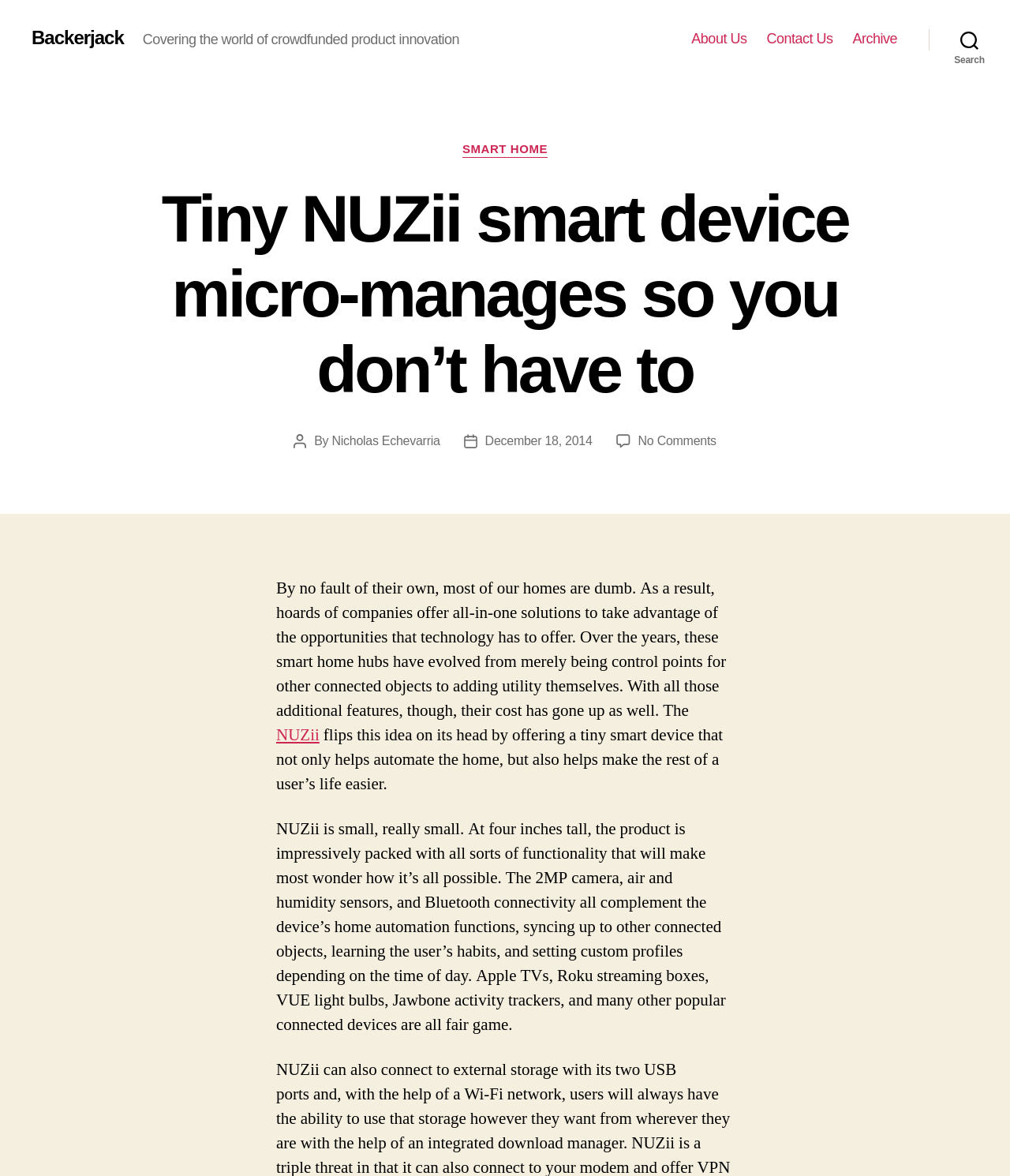Determine the title of the webpage and give its text content.

Tiny NUZii smart device micro-manages so you don’t have to